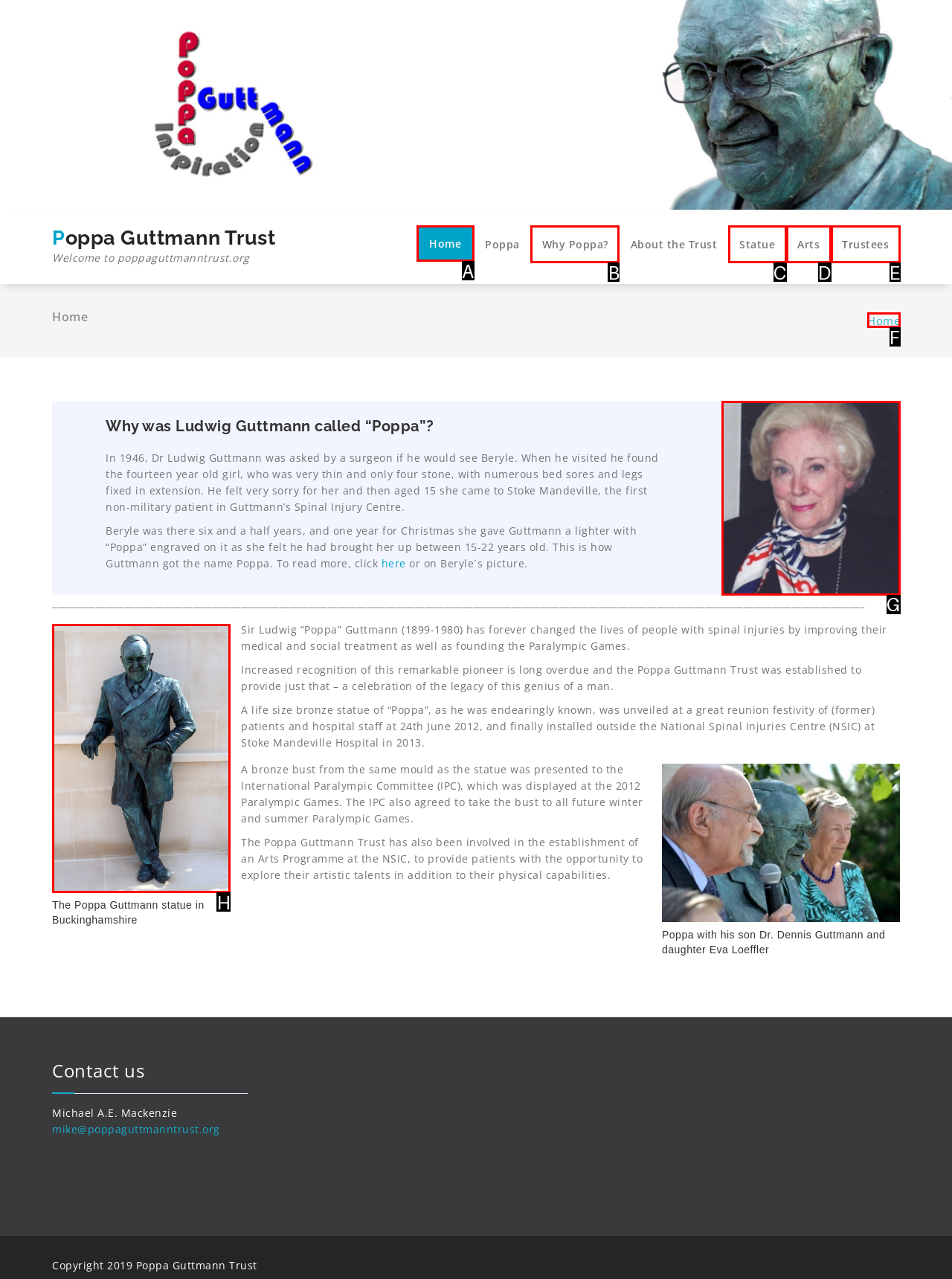Determine which UI element you should click to perform the task: View the Poppa Guttmann statue in Buckinghamshire
Provide the letter of the correct option from the given choices directly.

H